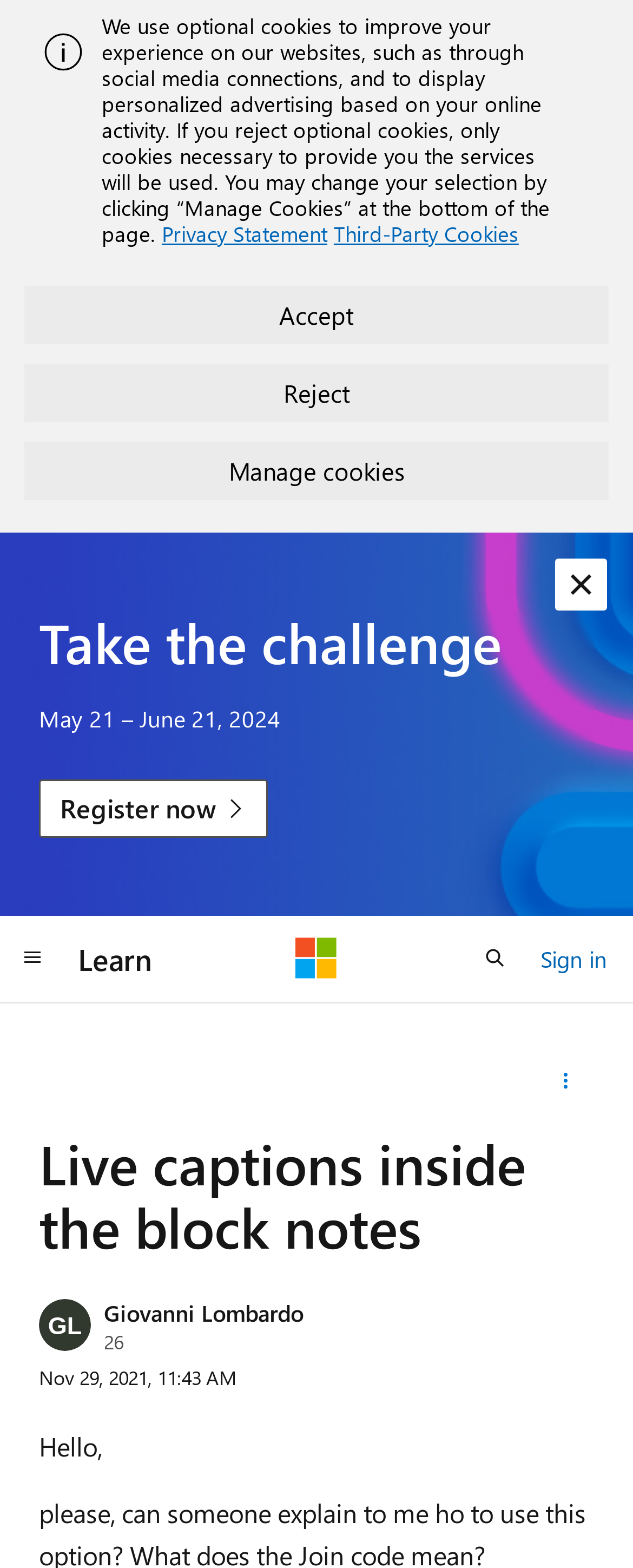Please identify the bounding box coordinates of the element that needs to be clicked to execute the following command: "Click the 'Dismiss alert' button". Provide the bounding box using four float numbers between 0 and 1, formatted as [left, top, right, bottom].

[0.877, 0.356, 0.959, 0.389]